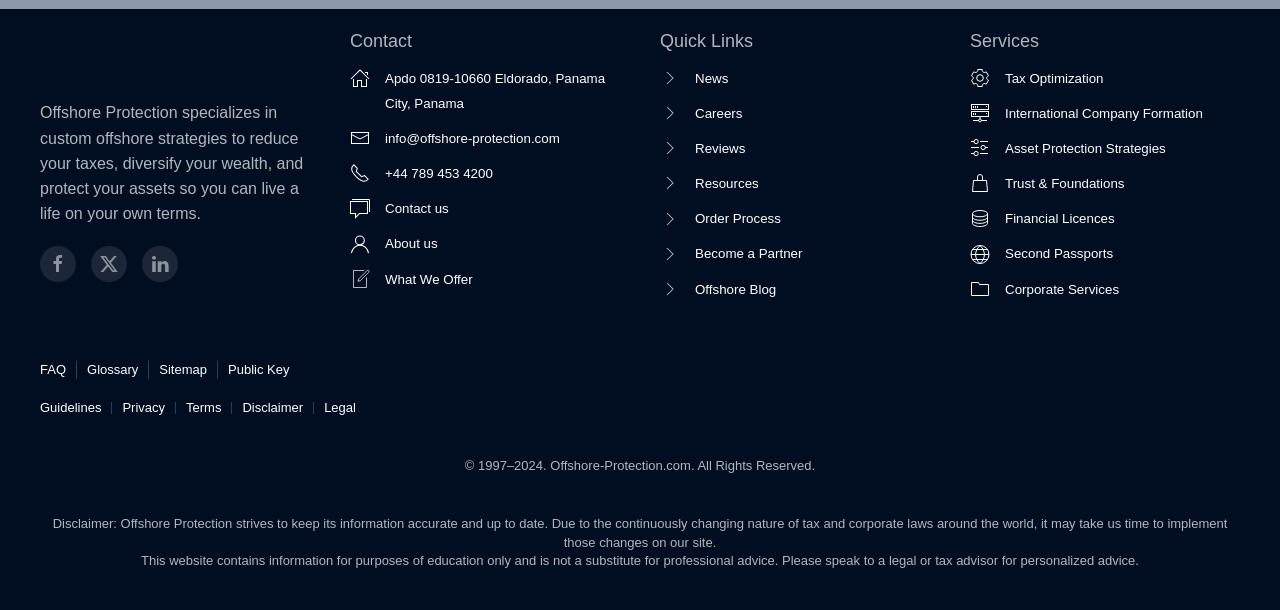Please specify the bounding box coordinates of the region to click in order to perform the following instruction: "Learn about Tax Optimization".

[0.785, 0.116, 0.862, 0.14]